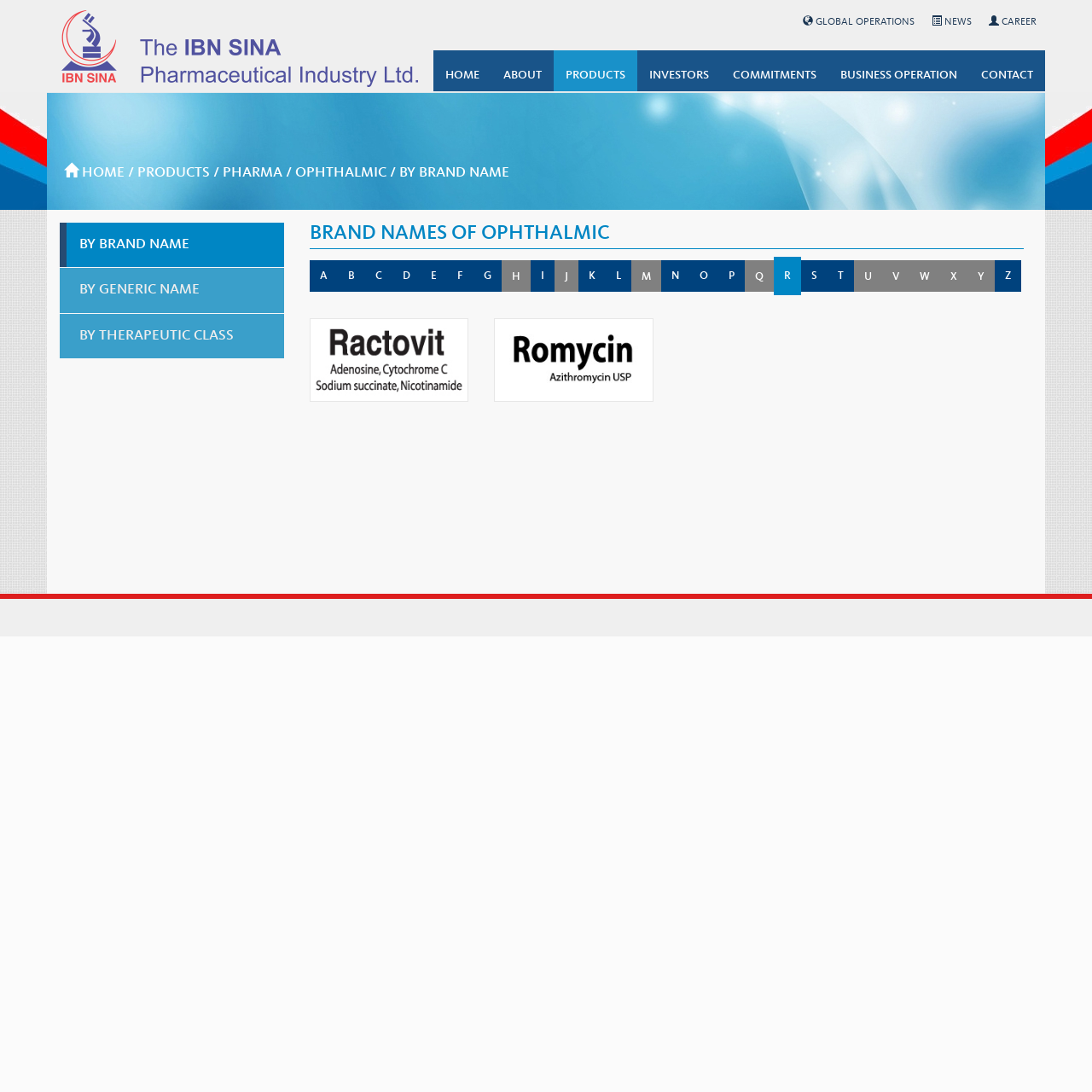Describe the webpage in detail, including text, images, and layout.

This webpage is about a brand name, with a focus on pharmaceutical products, specifically ophthalmic medications. At the top, there is a navigation menu with links to various sections, including "GLOBAL OPERATIONS", "NEWS", "CAREER", and more. Below this menu, there is a heading that reads "HOME / PRODUCTS / PHARMA / OPHTHALMIC / BY BRAND NAME".

On the left side of the page, there is a list of links organized alphabetically, from "A" to "Z", which appear to be categories or subcategories of ophthalmic medications. Each link has a corresponding static text element next to it, which may be a brief description or label.

In the main content area, there are two links to specific medications, "RACTOVIT ADENOSINE + CYTOCHROME + SODIUM SUCCINATE…" and "ROMYCIN ED AZITHROMYCIN DIHYDRATE USP". Each of these links has a heading that breaks down the medication name into its components.

At the bottom of the page, there is a content information section, but it does not contain any descriptive text.